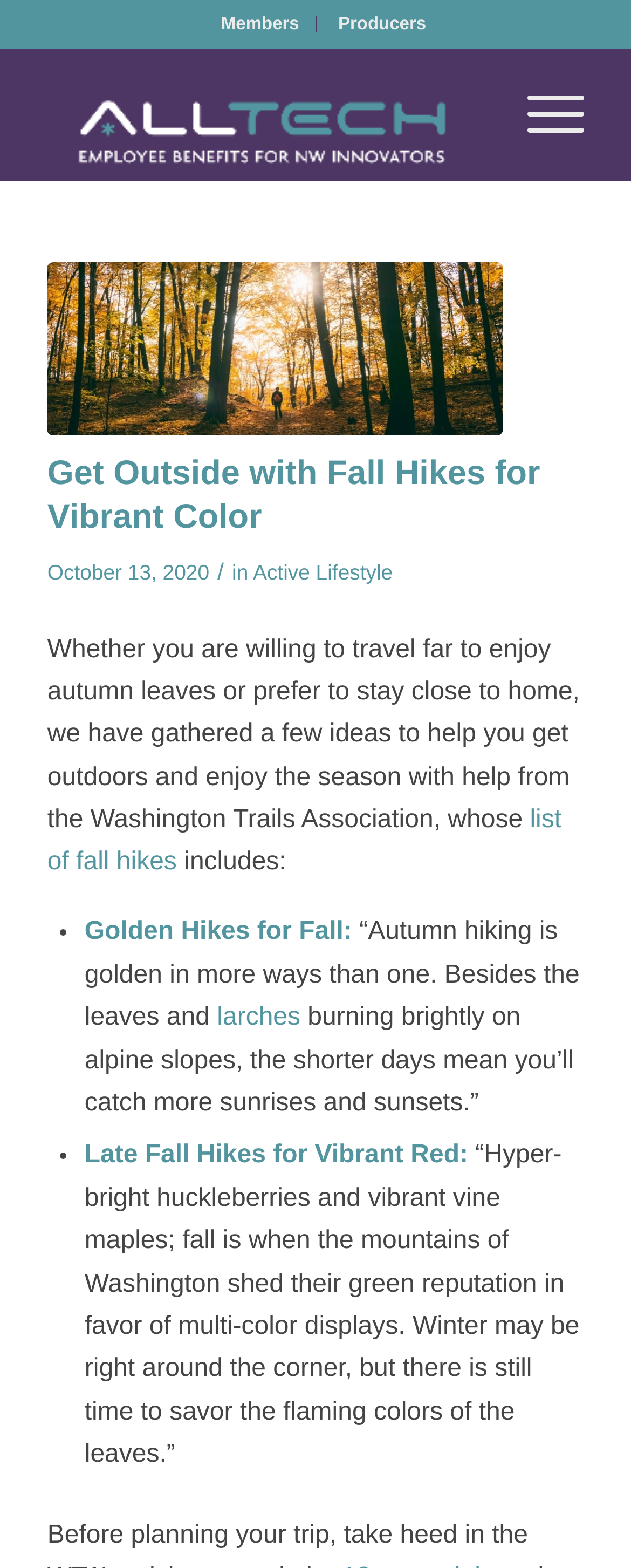Given the content of the image, can you provide a detailed answer to the question?
What is the logo of the website?

The logo of the website is located at the top left corner of the webpage, and it is an image with the text 'Alltech Benefits'.